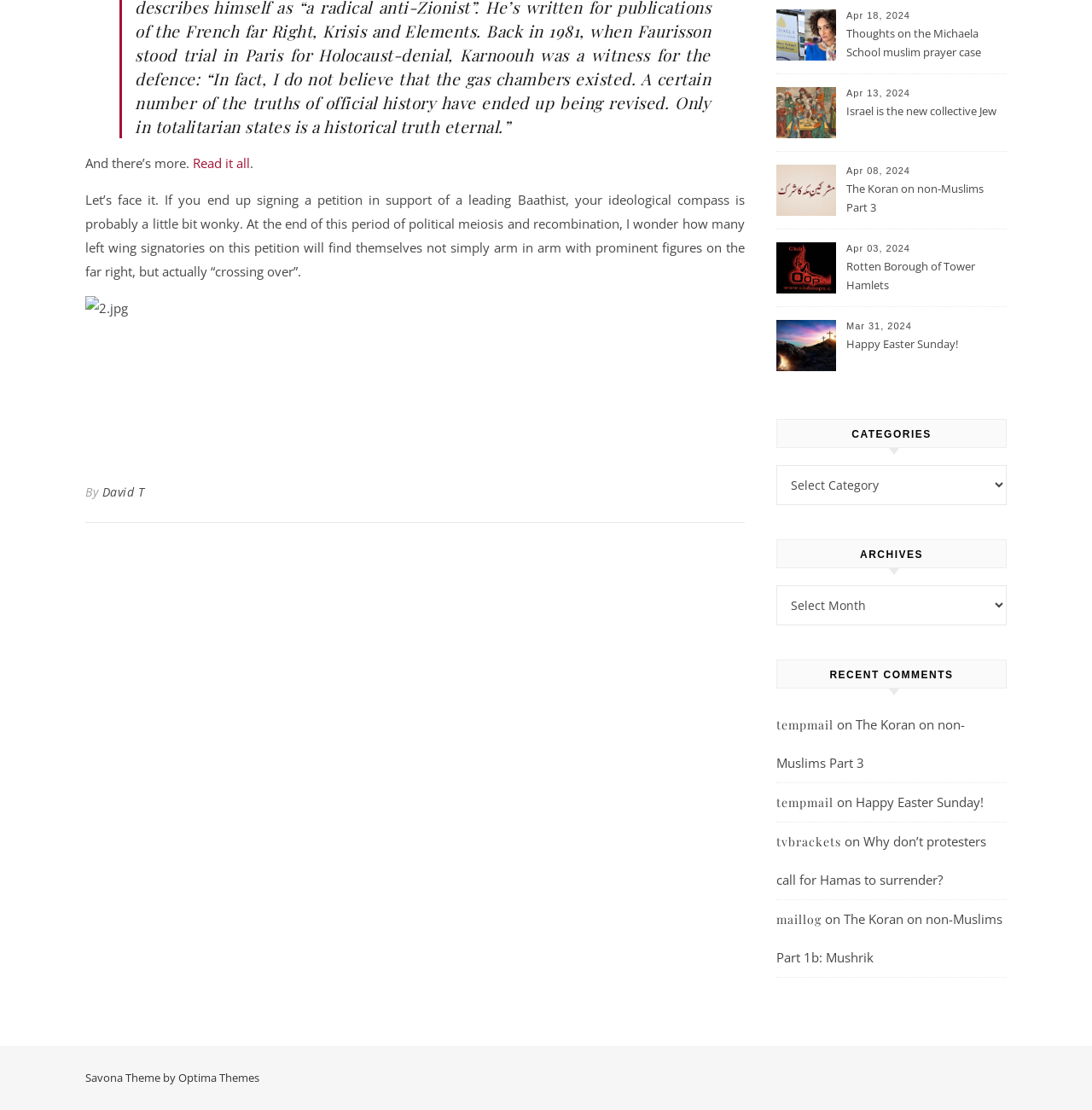Give a one-word or one-phrase response to the question: 
What is the date of the first link in the list?

Apr 18, 2024